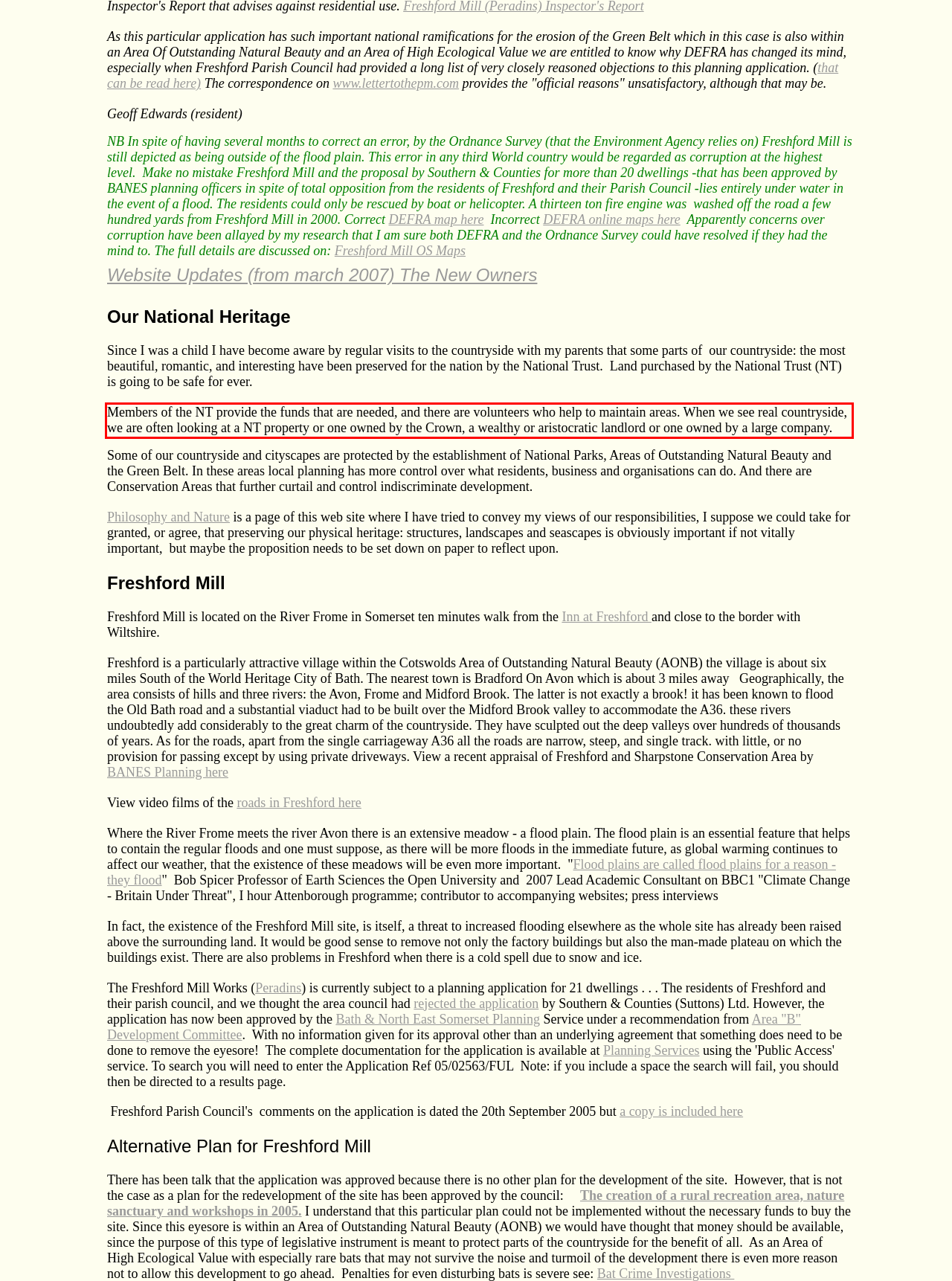Given a screenshot of a webpage containing a red bounding box, perform OCR on the text within this red bounding box and provide the text content.

Members of the NT provide the funds that are needed, and there are volunteers who help to maintain areas. When we see real countryside, we are often looking at a NT property or one owned by the Crown, a wealthy or aristocratic landlord or one owned by a large company.